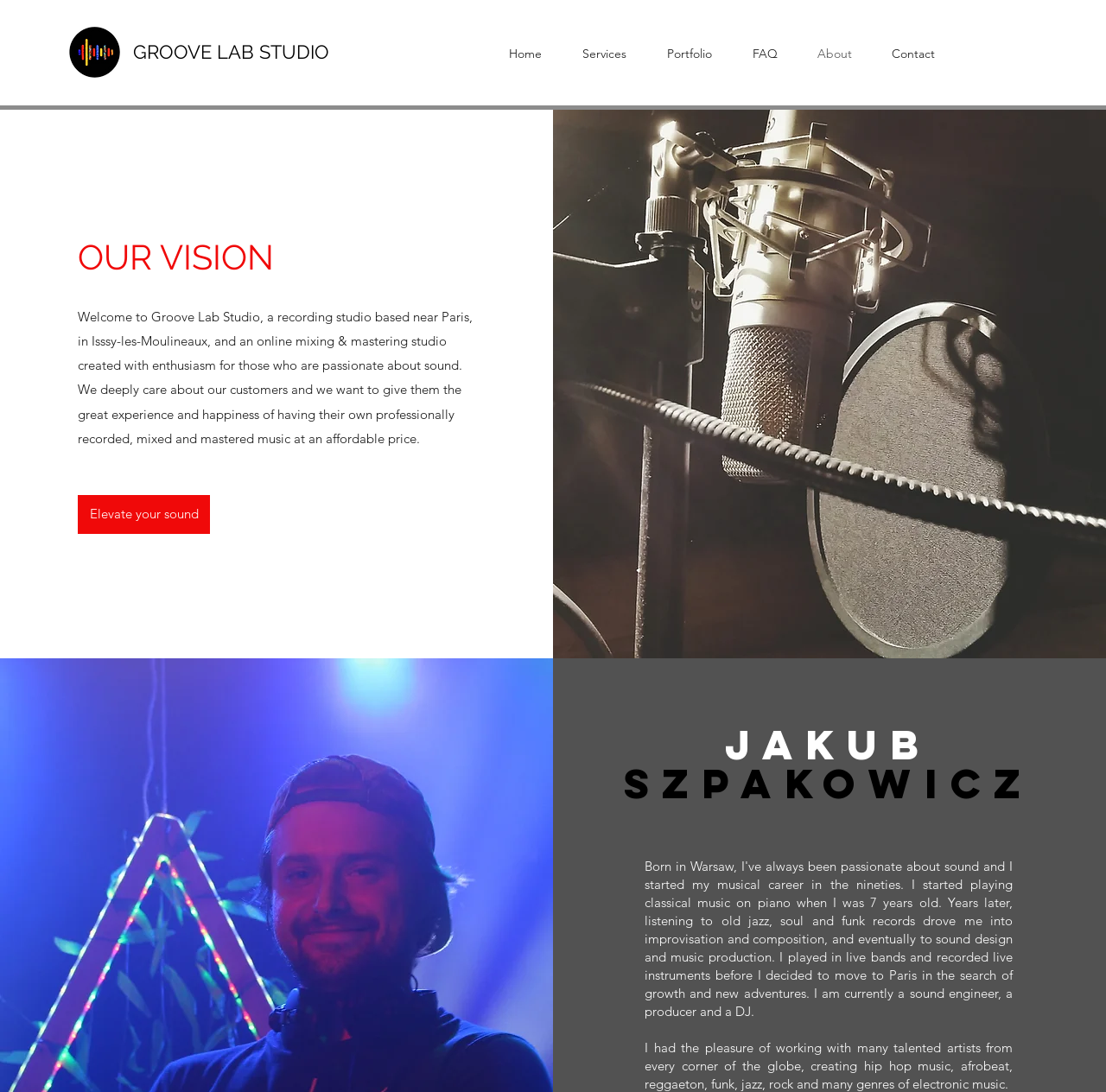Using the element description Advertise, predict the bounding box coordinates for the UI element. Provide the coordinates in (top-left x, top-left y, bottom-right x, bottom-right y) format with values ranging from 0 to 1.

None